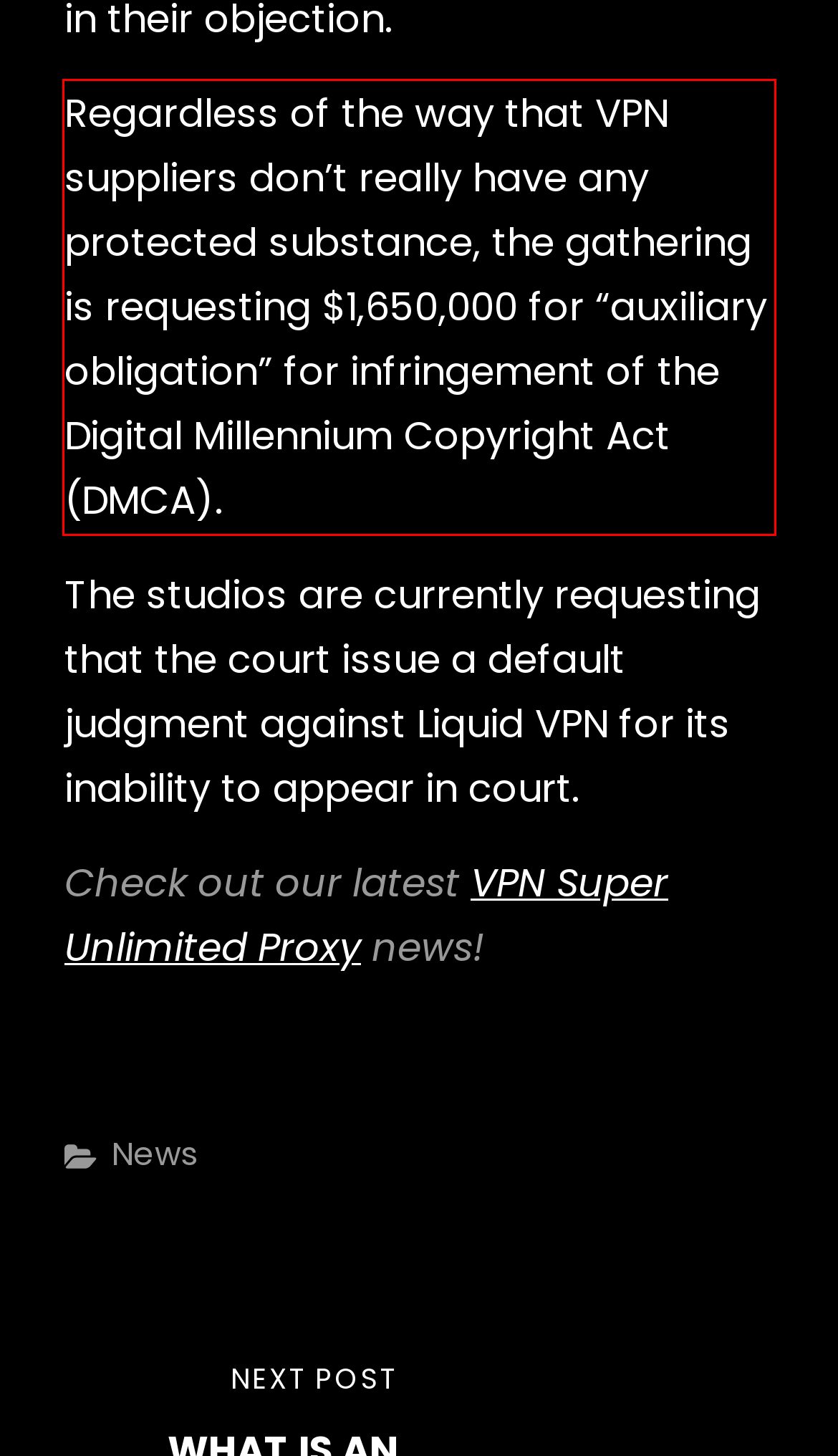Using the provided screenshot of a webpage, recognize and generate the text found within the red rectangle bounding box.

Regardless of the way that VPN suppliers don’t really have any protected substance, the gathering is requesting $1,650,000 for “auxiliary obligation” for infringement of the Digital Millennium Copyright Act (DMCA).